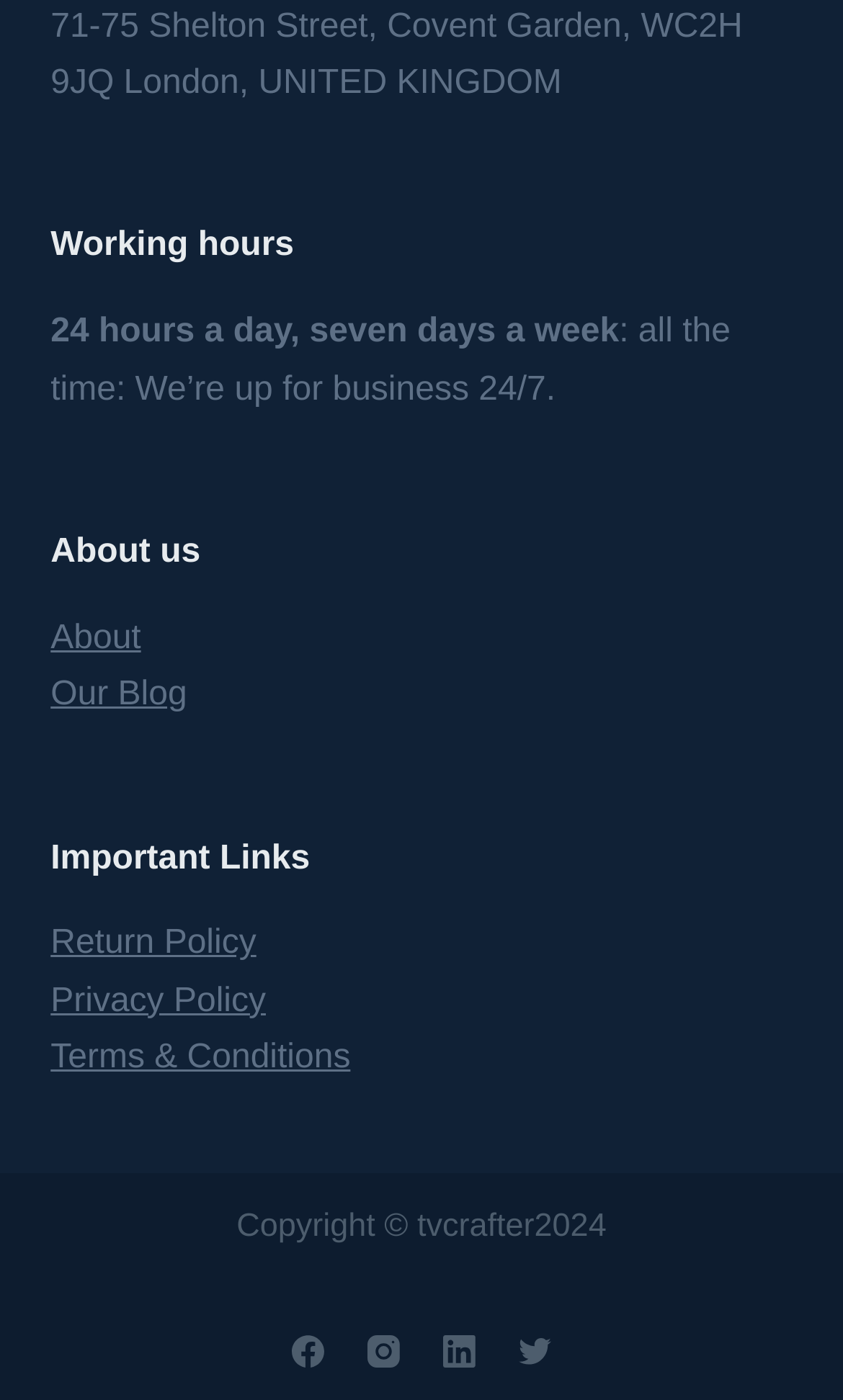Give a succinct answer to this question in a single word or phrase: 
What is the address of the business?

71-75 Shelton Street, Covent Garden, WC2H 9JQ London, UNITED KINGDOM